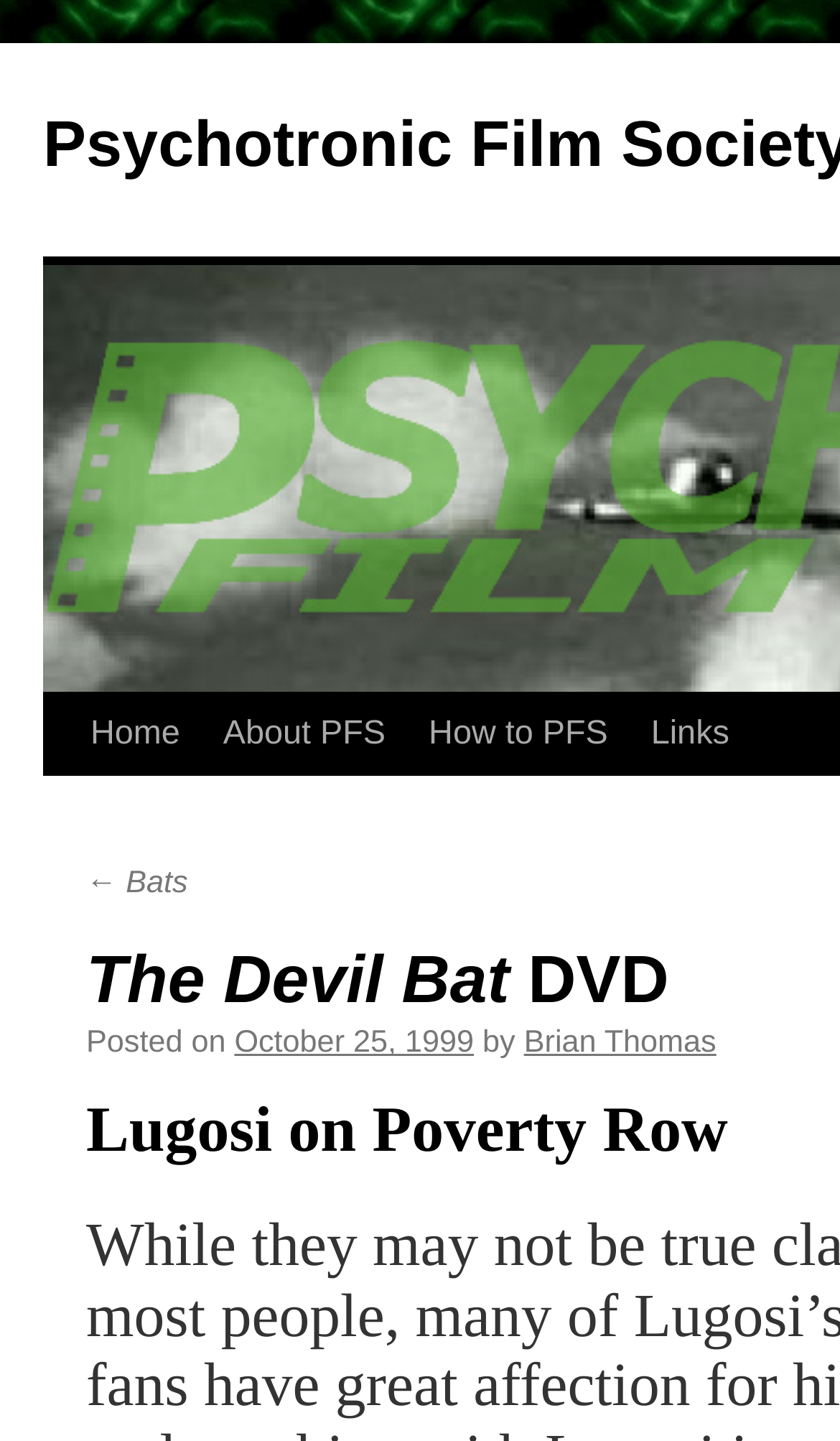How many main navigation links are there?
Please provide a detailed answer to the question.

I found the answer by counting the number of main navigation links, which are 'Home', 'About PFS', 'How to PFS', and 'Links'.